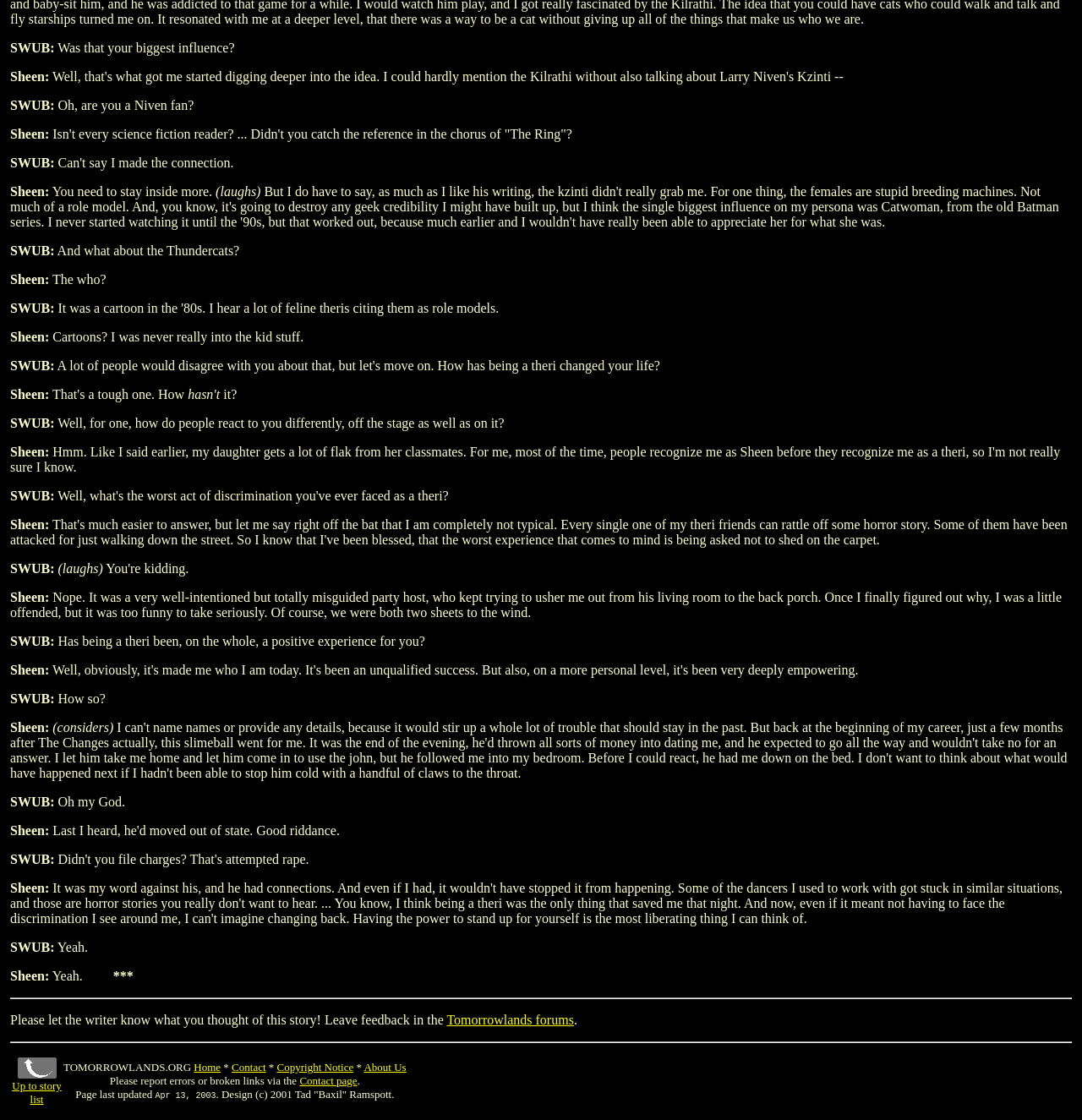For the given element description Contact, determine the bounding box coordinates of the UI element. The coordinates should follow the format (top-left x, top-left y, bottom-right x, bottom-right y) and be within the range of 0 to 1.

[0.214, 0.947, 0.246, 0.959]